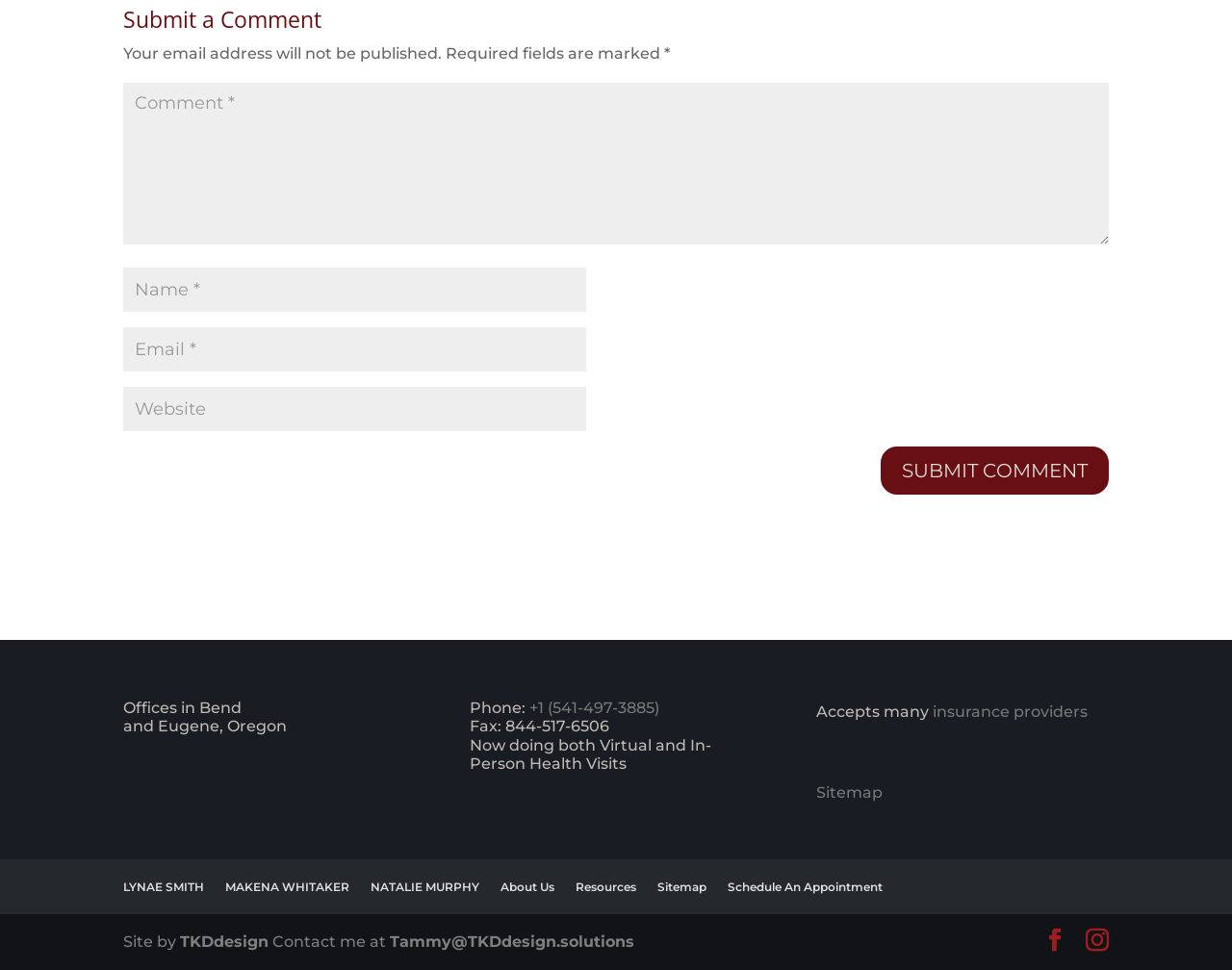Kindly determine the bounding box coordinates for the area that needs to be clicked to execute this instruction: "Click on the link to view the sitemap".

[0.663, 0.807, 0.717, 0.826]